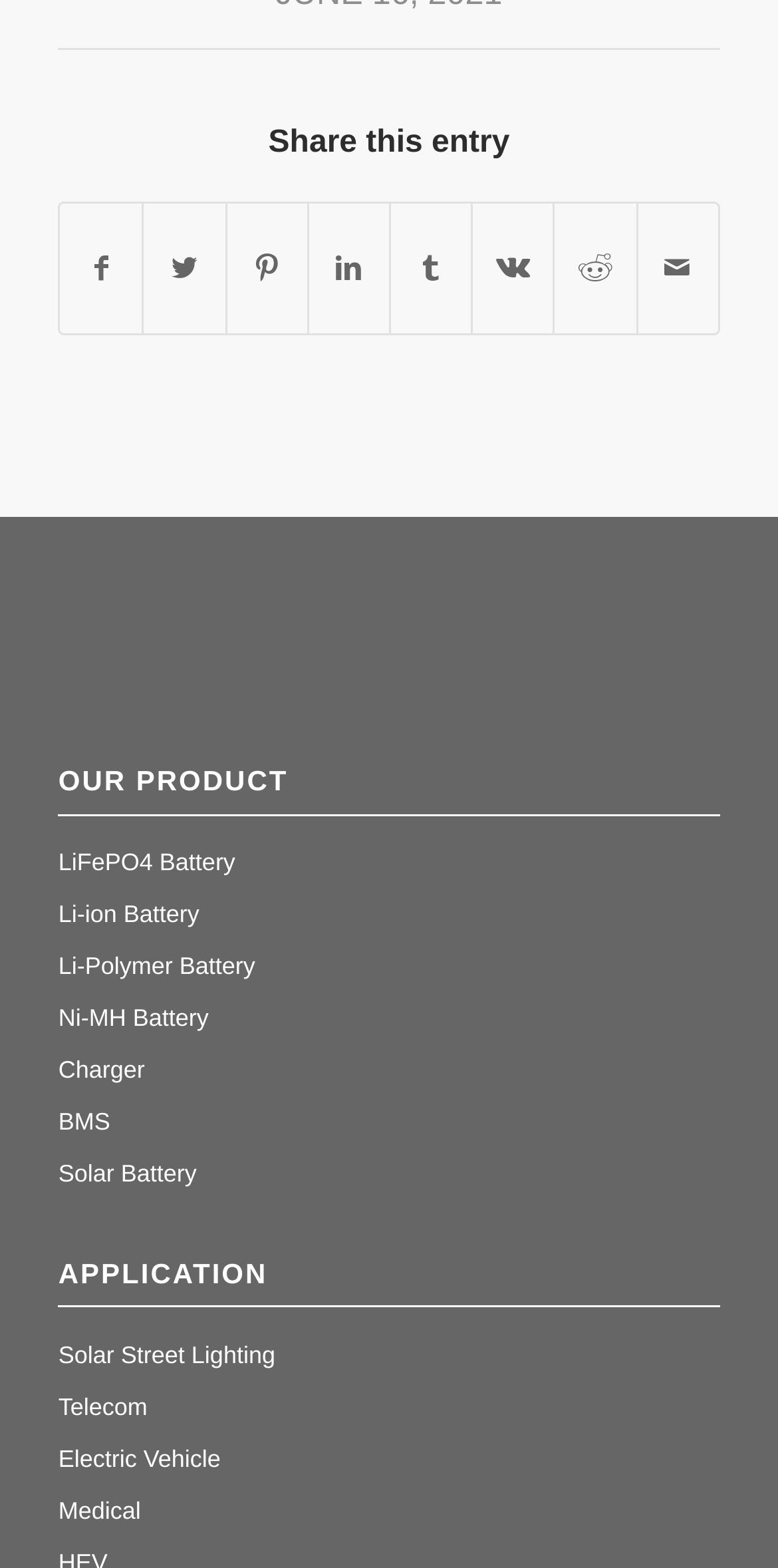Please locate the UI element described by "BMS" and provide its bounding box coordinates.

[0.075, 0.706, 0.142, 0.724]